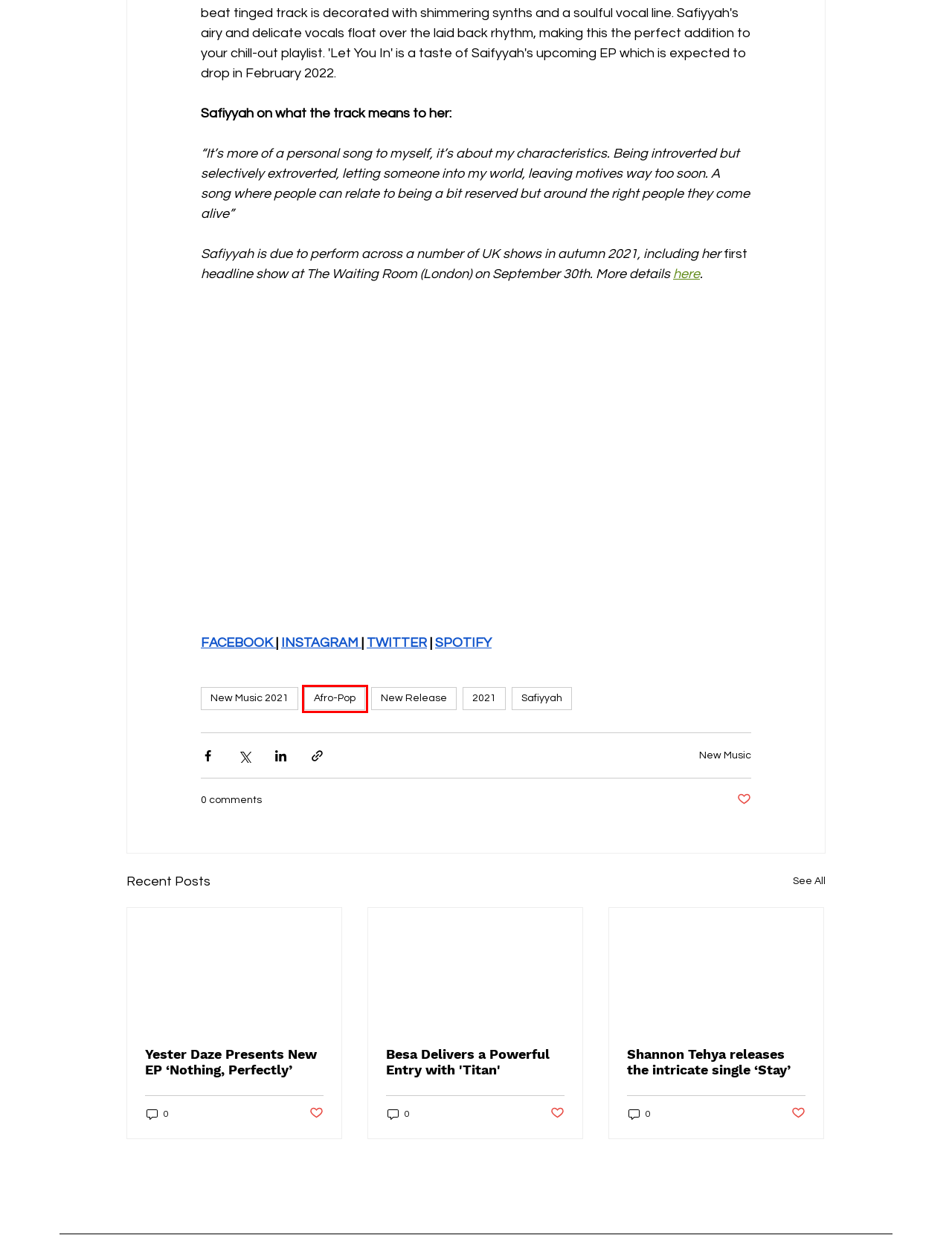You have been given a screenshot of a webpage, where a red bounding box surrounds a UI element. Identify the best matching webpage description for the page that loads after the element in the bounding box is clicked. Options include:
A. Afro-Pop | flex
B. New Music 2021 | flex
C. Shannon Tehya releases the intricate single ‘Stay’
D. Safiyyah | flex
E. Besa Delivers a Powerful Entry with 'Titan'
F. New Release | flex
G. Yester Daze Presents New EP ‘Nothing, Perfectly’
H. 2021 | flex

A